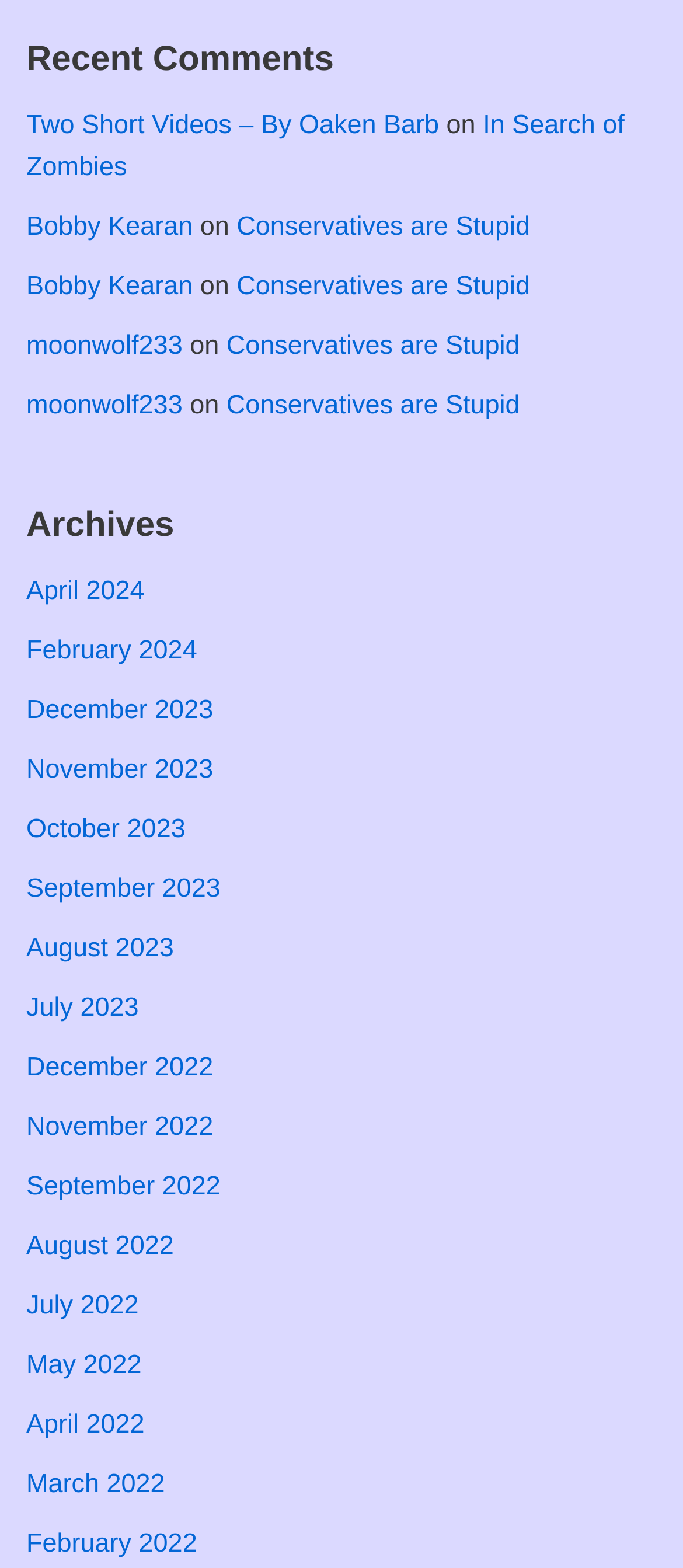Please identify the coordinates of the bounding box that should be clicked to fulfill this instruction: "view posts from April 2024".

[0.038, 0.367, 0.212, 0.386]